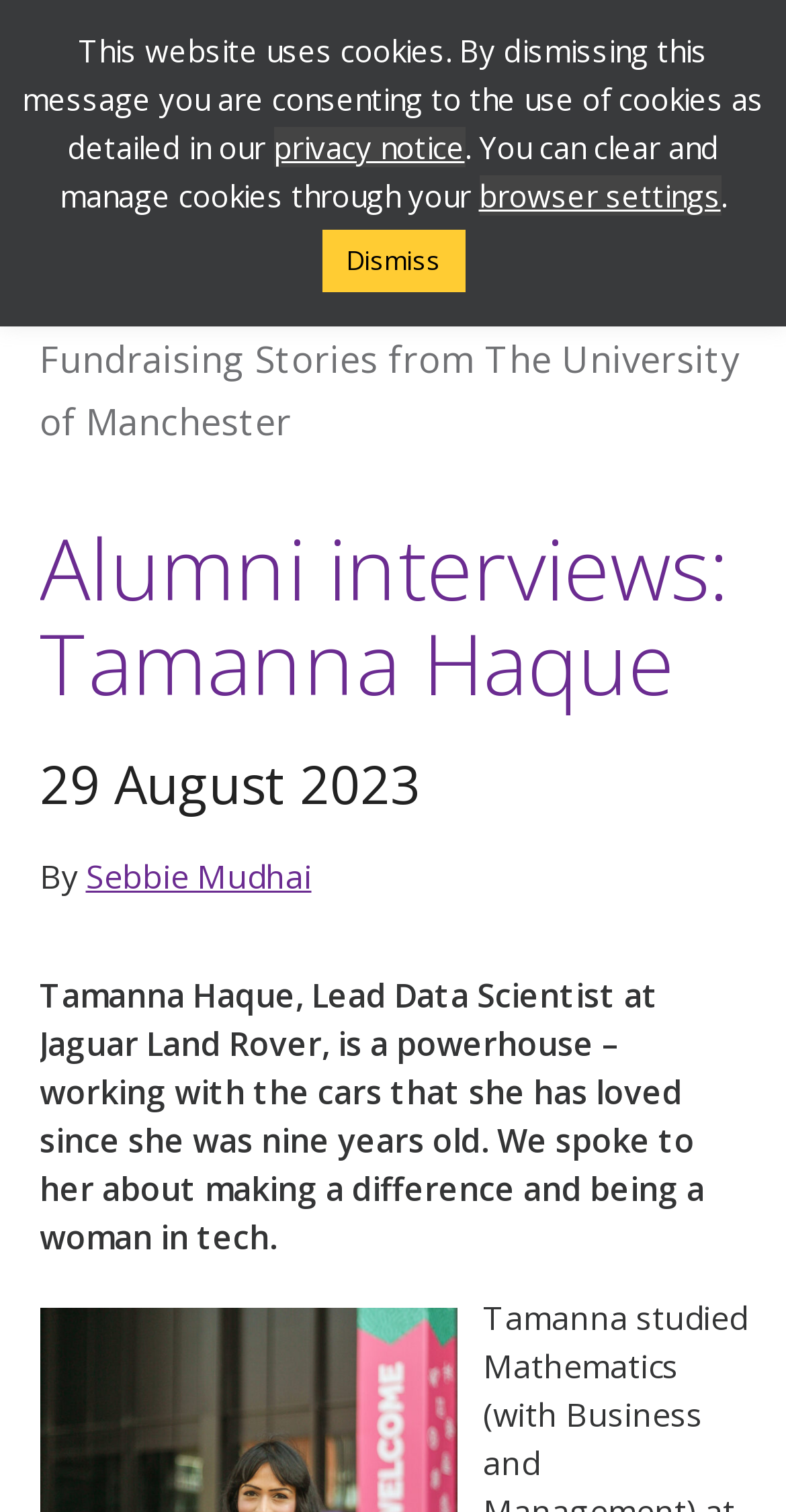Who wrote the article?
Provide a detailed answer to the question using information from the image.

The answer can be found by looking at the link below the heading, which says 'By Sebbie Mudhai'.